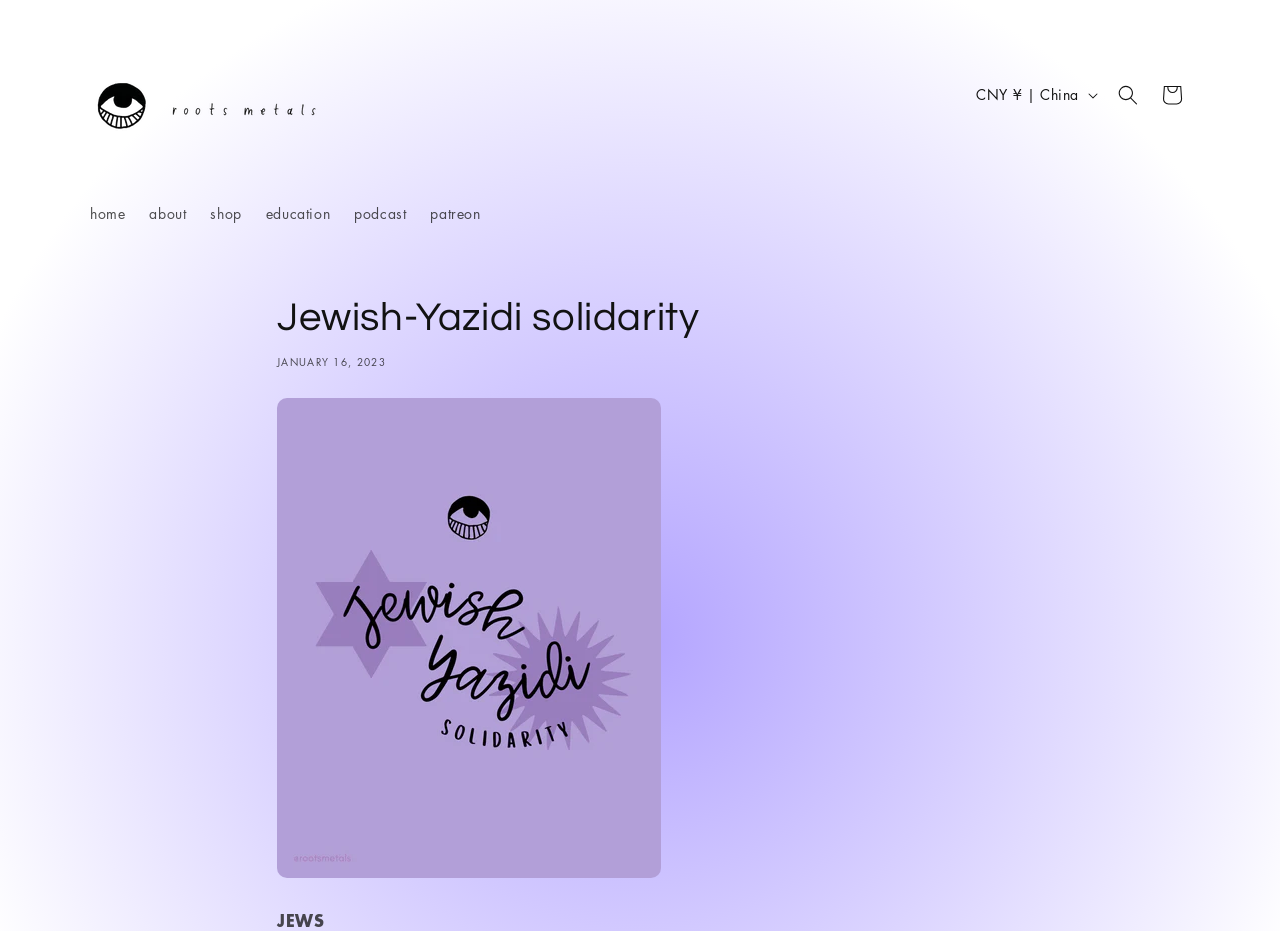Reply to the question with a brief word or phrase: What is the purpose of the button with the text 'Search'?

To search